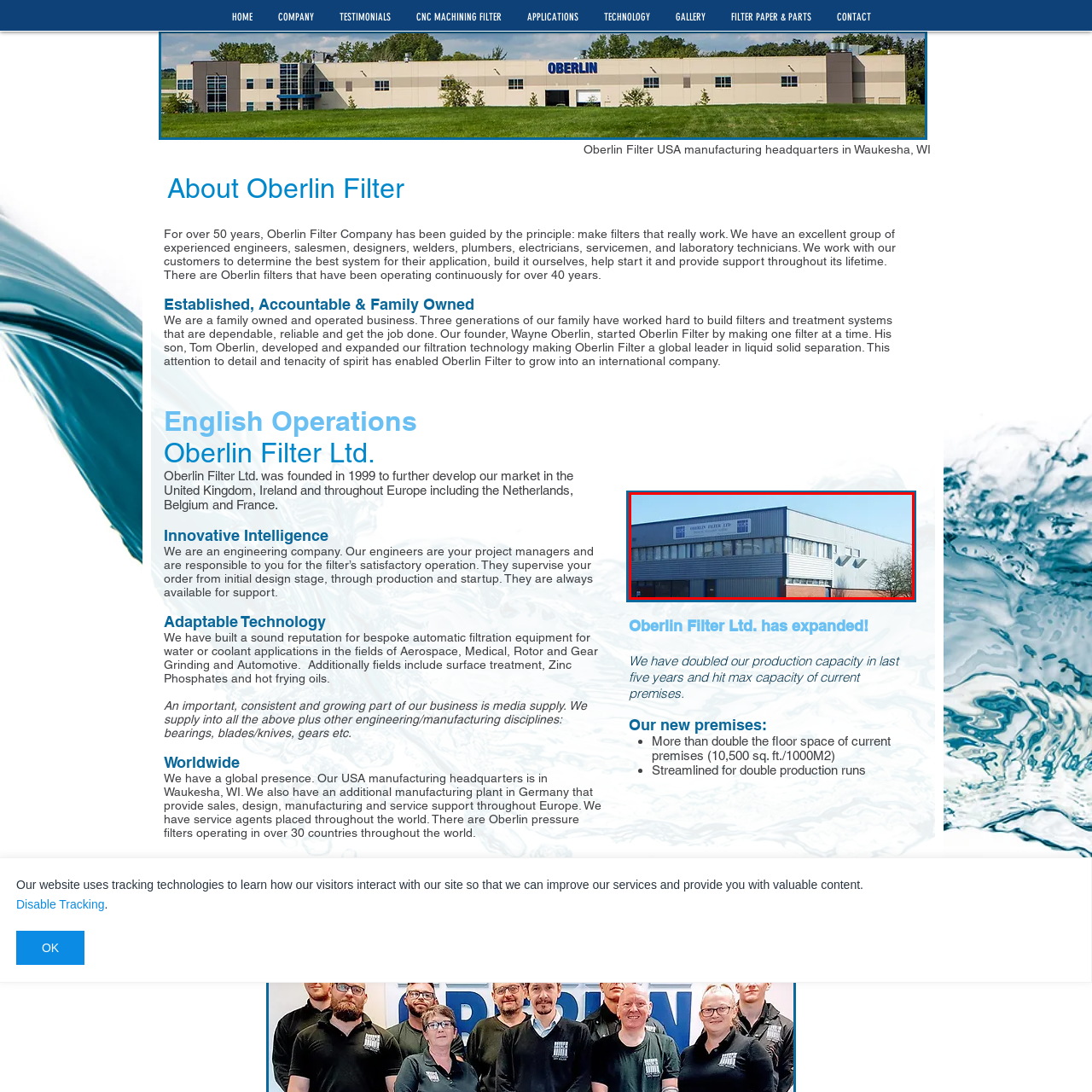Thoroughly describe the scene captured inside the red-bordered image.

The image showcases the new premises of Oberlin Filter Ltd., reflecting their growth and expansion in operations. The building features a modern design, characterized by its large windows, allowing natural light to flood the manufacturing space, and a resilient facade that suggests a commitment to durability and efficiency. This facility represents Oberlin's significant investment in increasing their production capacity, having doubled it in the last five years. The clear blue sky adds a bright backdrop, emphasizing the company's forward-looking approach in the filtration industry. With over 10,500 square feet of floor space, this new facility is designed for streamlined operations, allowing for increased production runs and enhanced capabilities in water and coolant filtration systems.